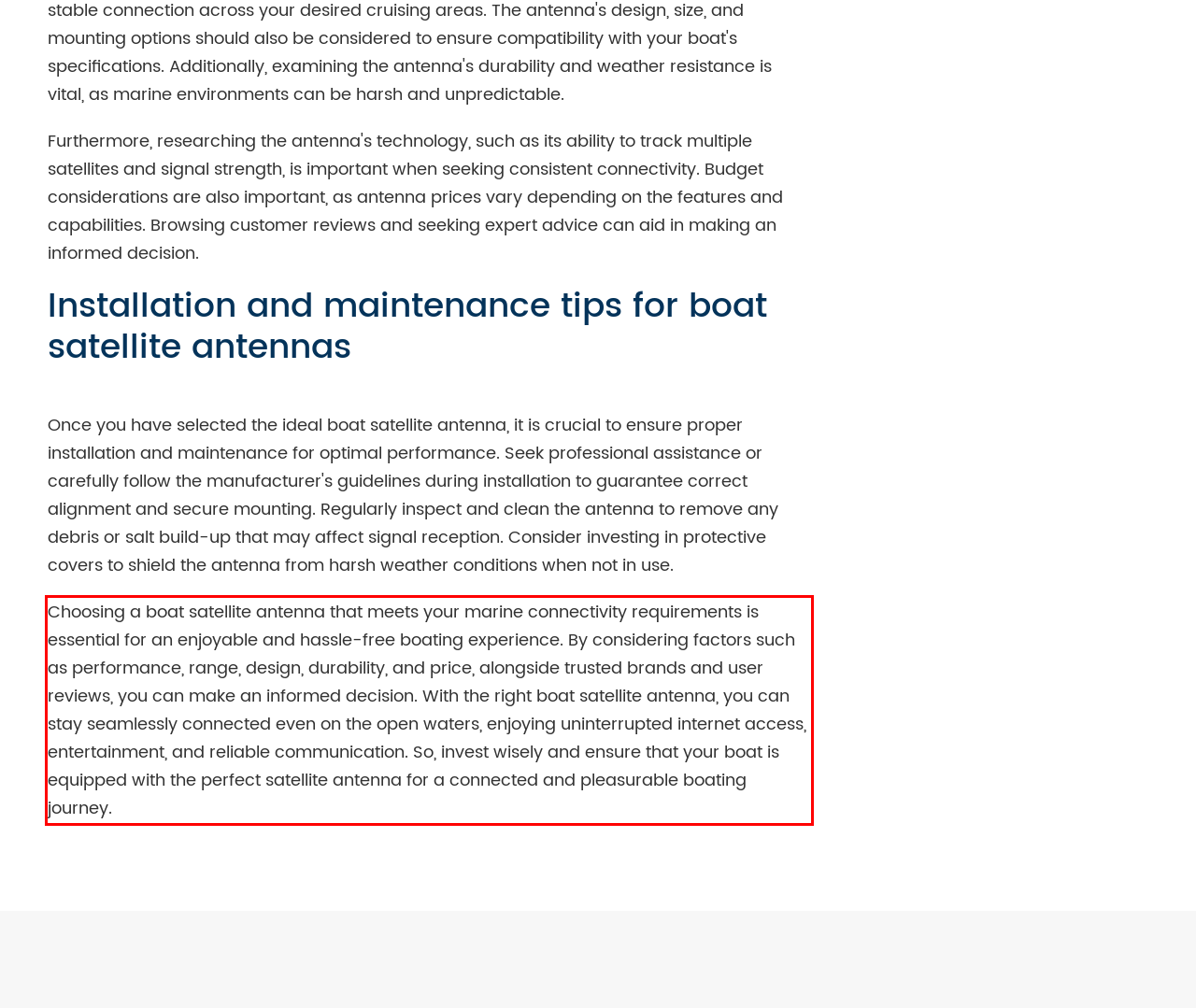You are looking at a screenshot of a webpage with a red rectangle bounding box. Use OCR to identify and extract the text content found inside this red bounding box.

Choosing a boat satellite antenna that meets your marine connectivity requirements is essential for an enjoyable and hassle-free boating experience. By considering factors such as performance, range, design, durability, and price, alongside trusted brands and user reviews, you can make an informed decision. With the right boat satellite antenna, you can stay seamlessly connected even on the open waters, enjoying uninterrupted internet access, entertainment, and reliable communication. So, invest wisely and ensure that your boat is equipped with the perfect satellite antenna for a connected and pleasurable boating journey.